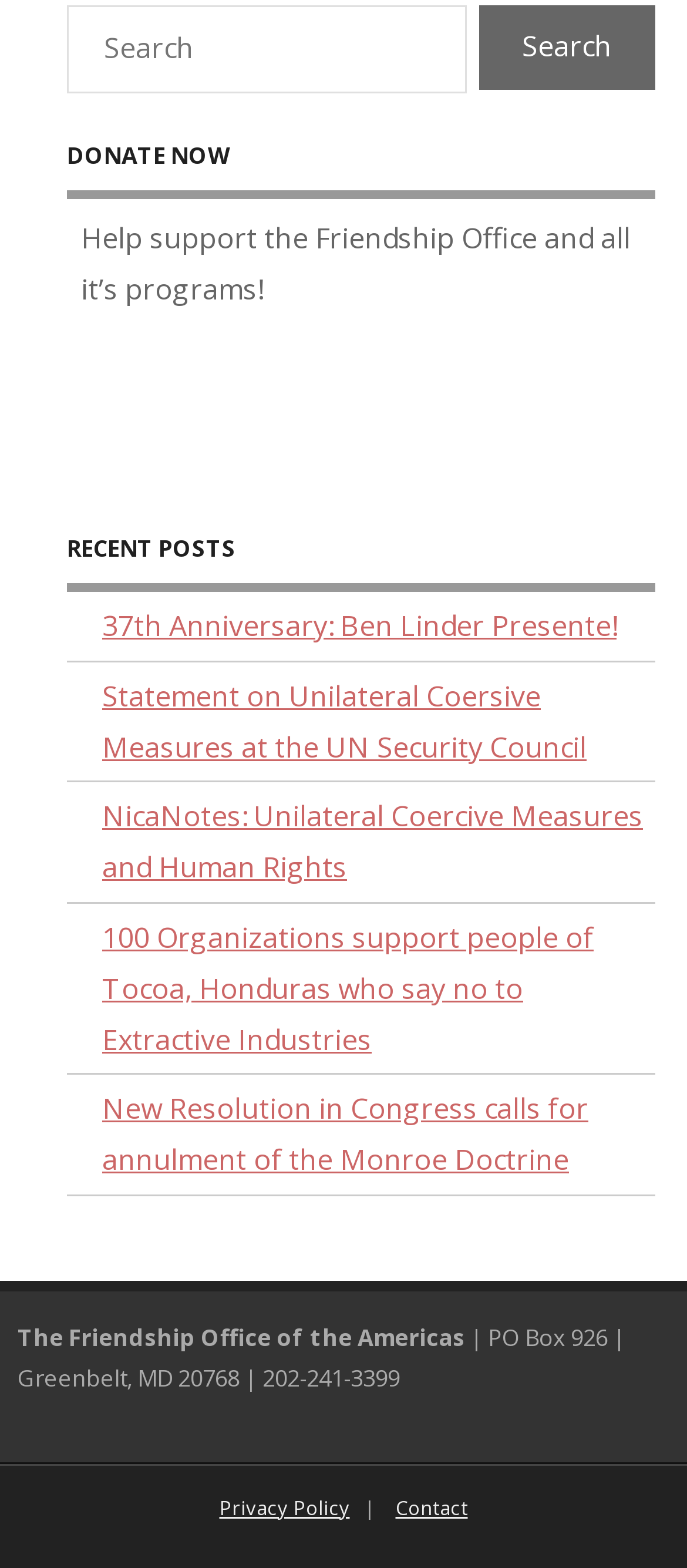Look at the image and give a detailed response to the following question: What is the address of the Friendship Office?

The webpage has a section at the bottom with contact information, which includes the address 'PO Box 926 | Greenbelt, MD 20768'.